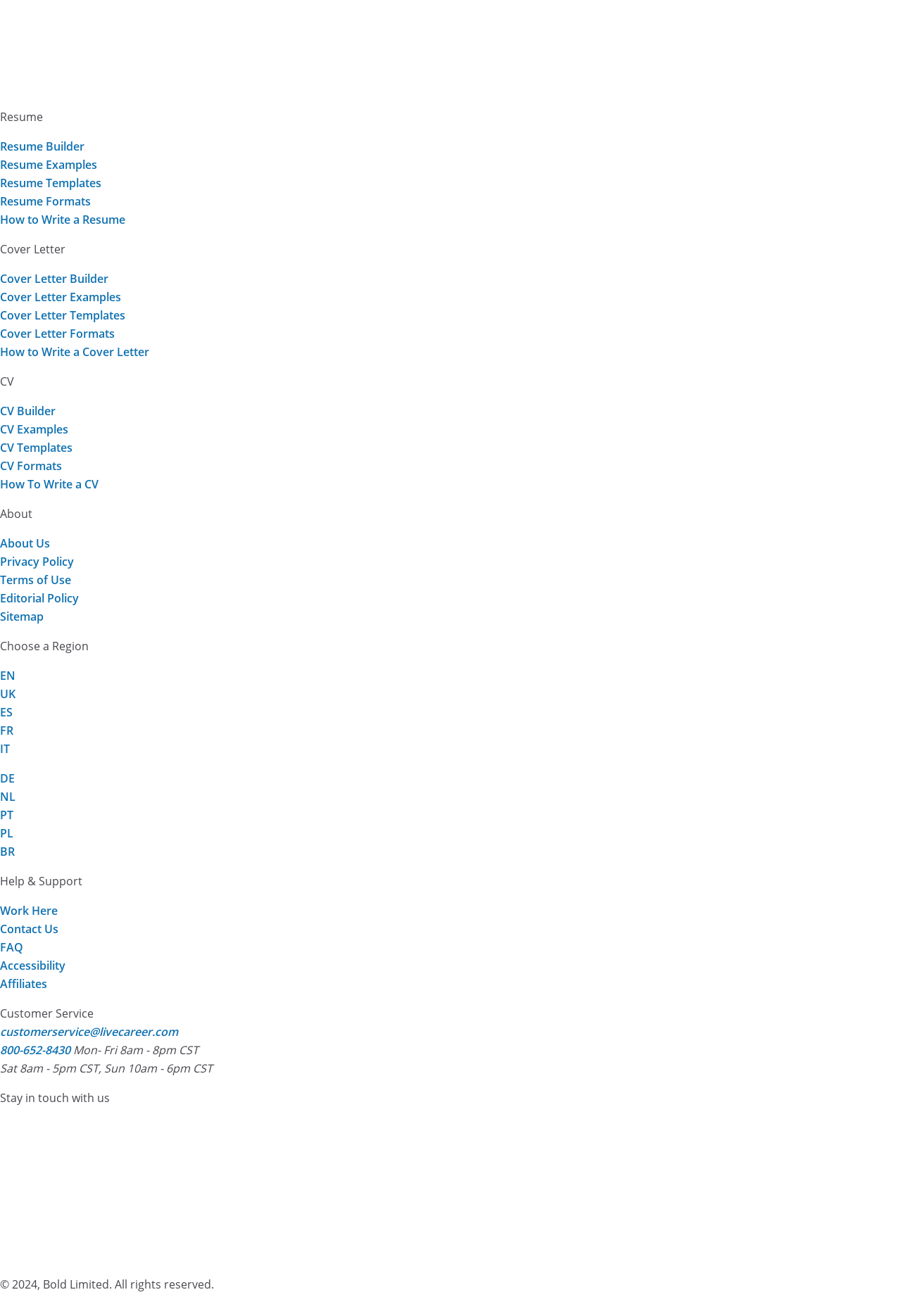Please specify the bounding box coordinates of the area that should be clicked to accomplish the following instruction: "Select EN language". The coordinates should consist of four float numbers between 0 and 1, i.e., [left, top, right, bottom].

[0.0, 0.507, 0.017, 0.519]